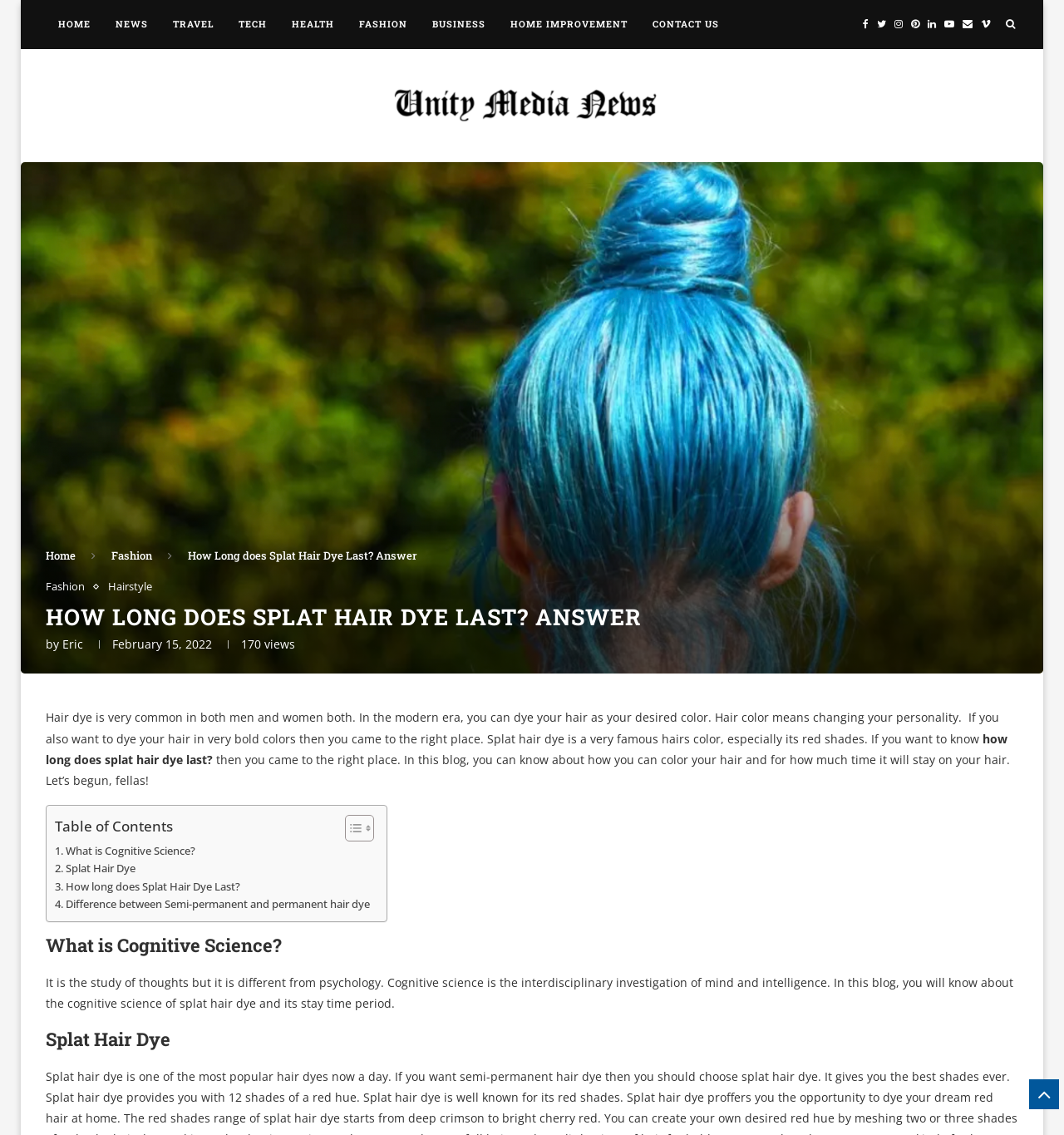Kindly determine the bounding box coordinates for the area that needs to be clicked to execute this instruction: "Click on the link to know how long does splat hair dye last".

[0.043, 0.644, 0.947, 0.676]